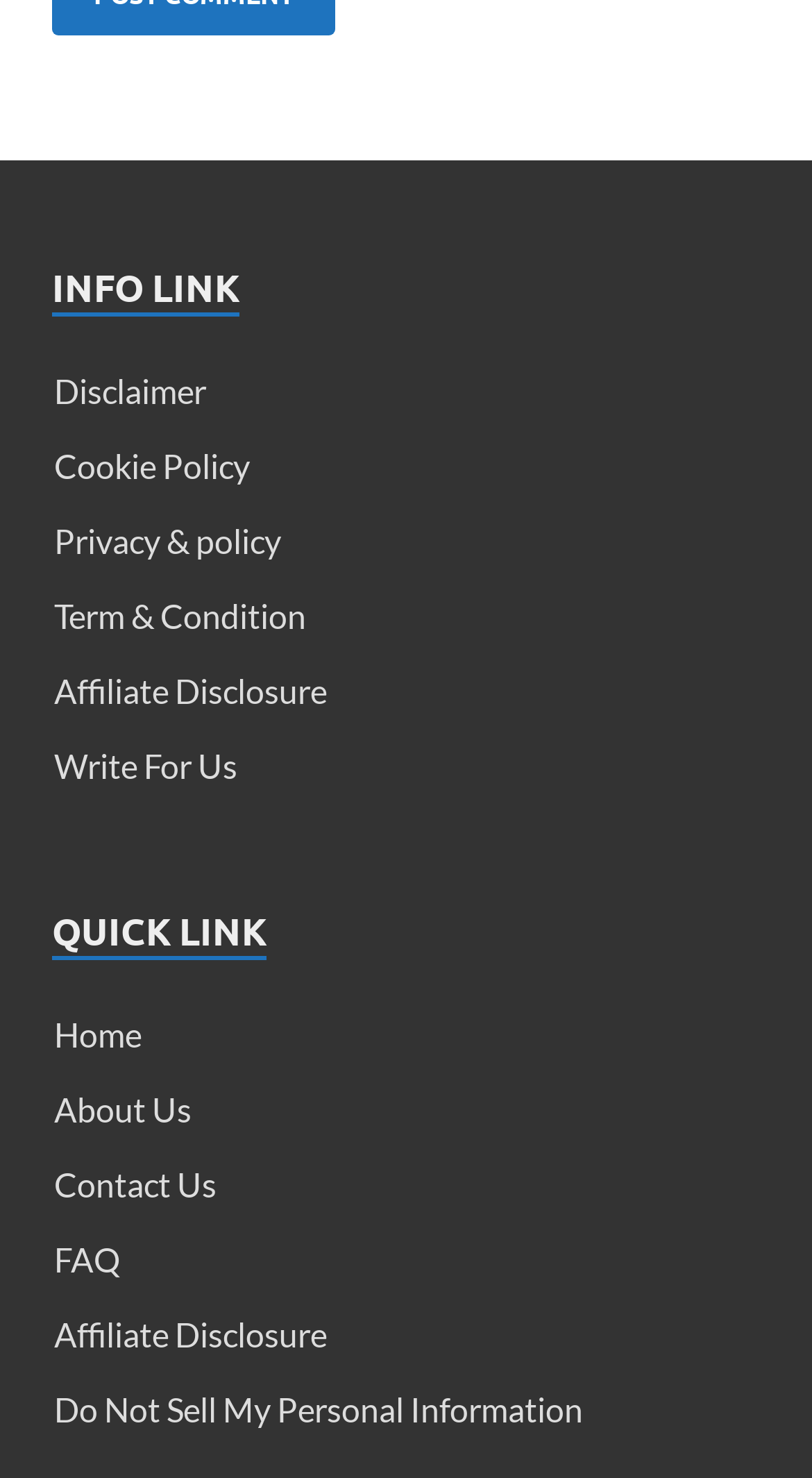What is the last link under INFO LINK? Please answer the question using a single word or phrase based on the image.

Affiliate Disclosure